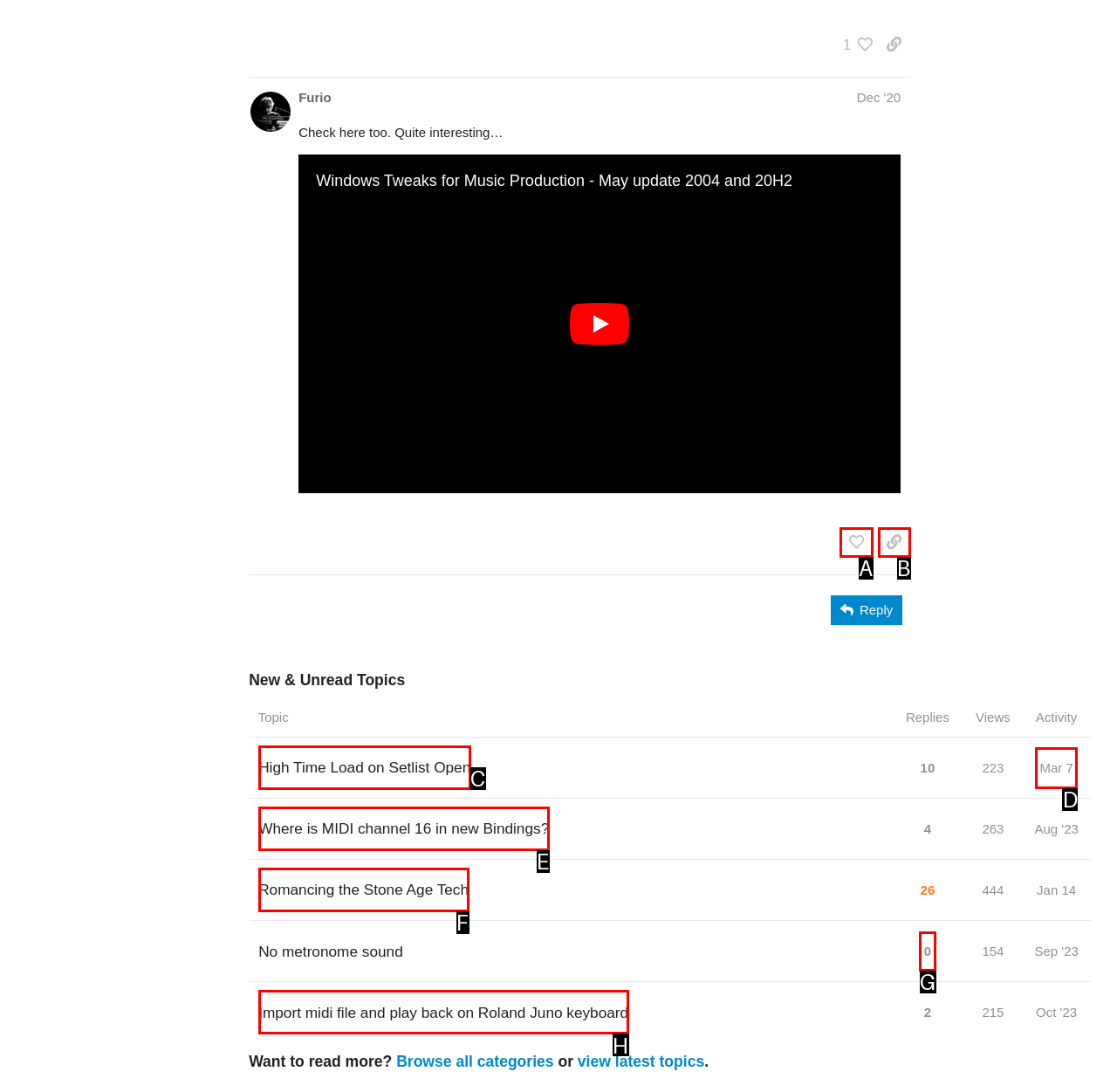Tell me the letter of the UI element I should click to accomplish the task: Copy a link to this post to clipboard based on the choices provided in the screenshot.

B